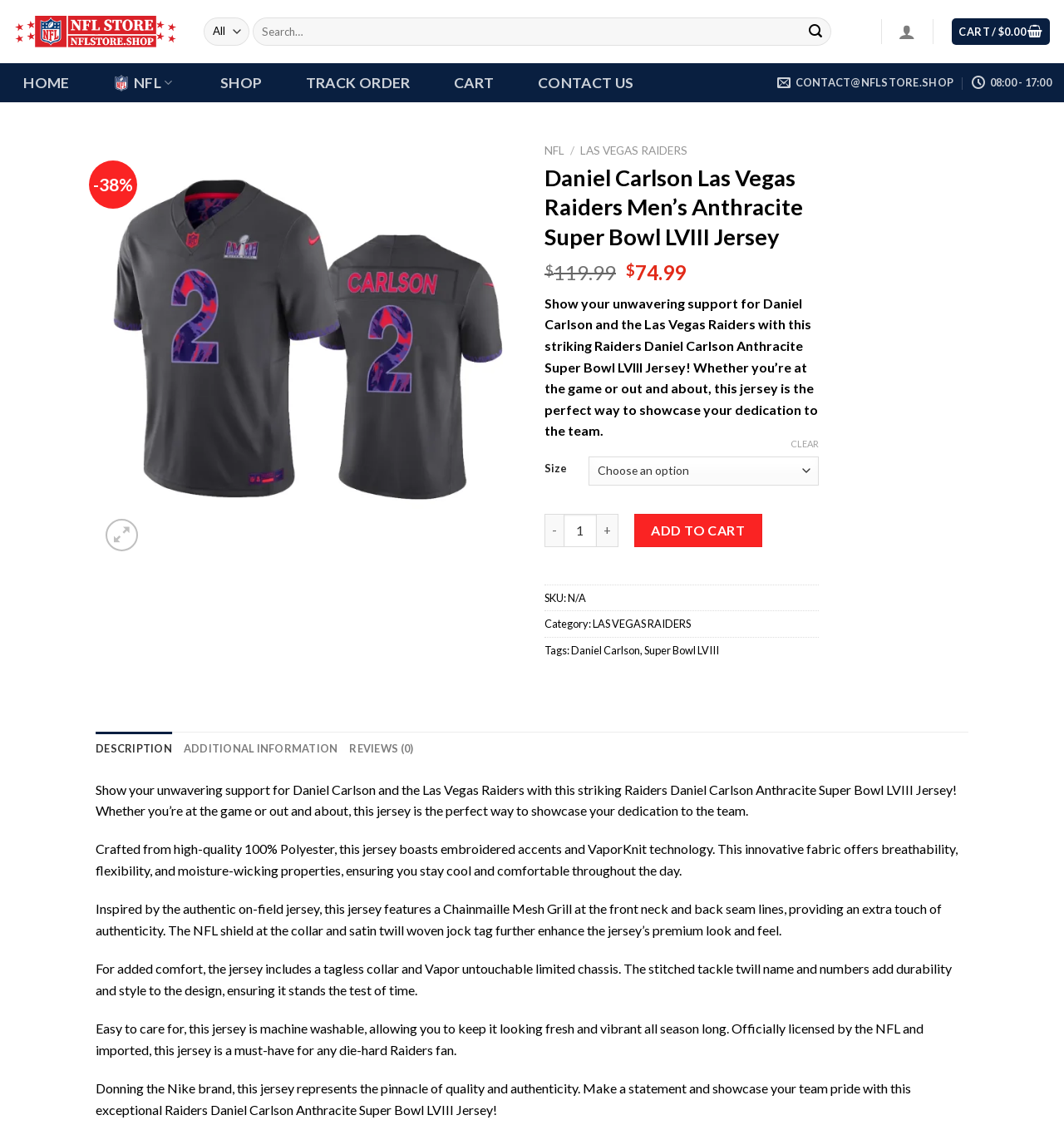Please find the bounding box coordinates of the clickable region needed to complete the following instruction: "View Daniel Carlson's profile". The bounding box coordinates must consist of four float numbers between 0 and 1, i.e., [left, top, right, bottom].

[0.09, 0.3, 0.488, 0.314]